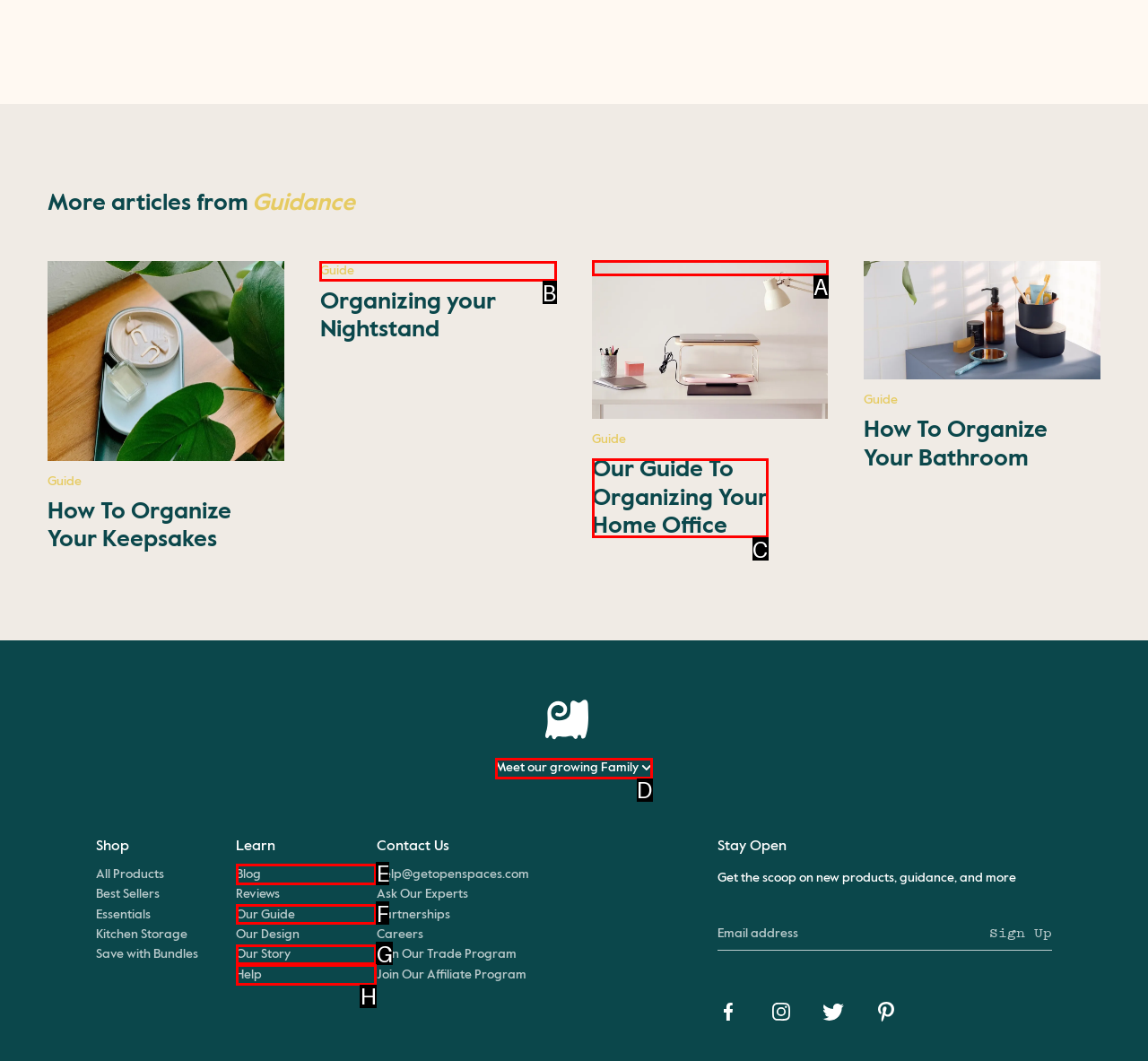Determine the right option to click to perform this task: Click on the 'Meet our growing Family' button
Answer with the correct letter from the given choices directly.

D